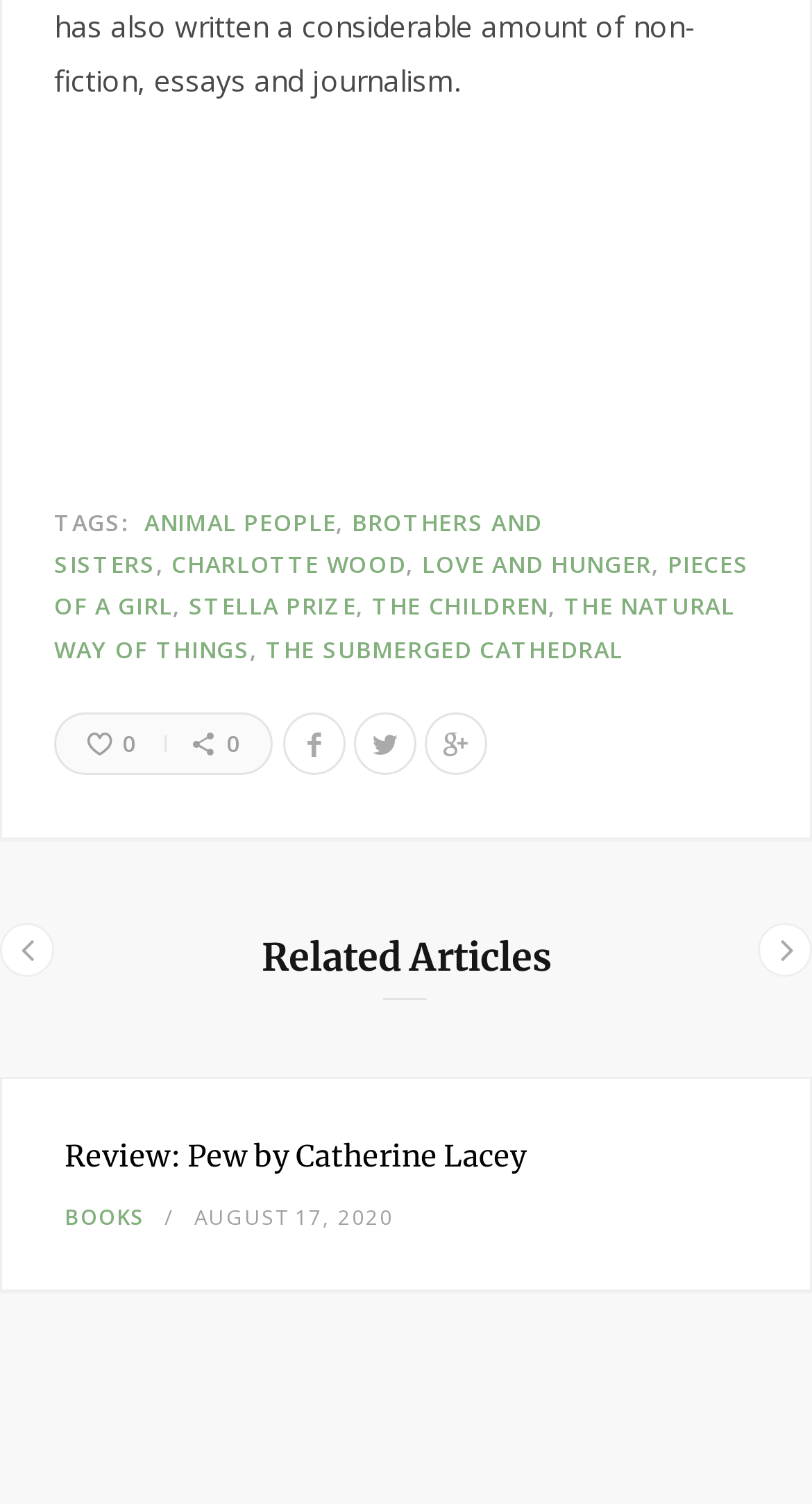How many icons are present in the webpage?
Please provide a detailed answer to the question.

I counted the number of icons present in the webpage, which are '0', '', '', and ''.